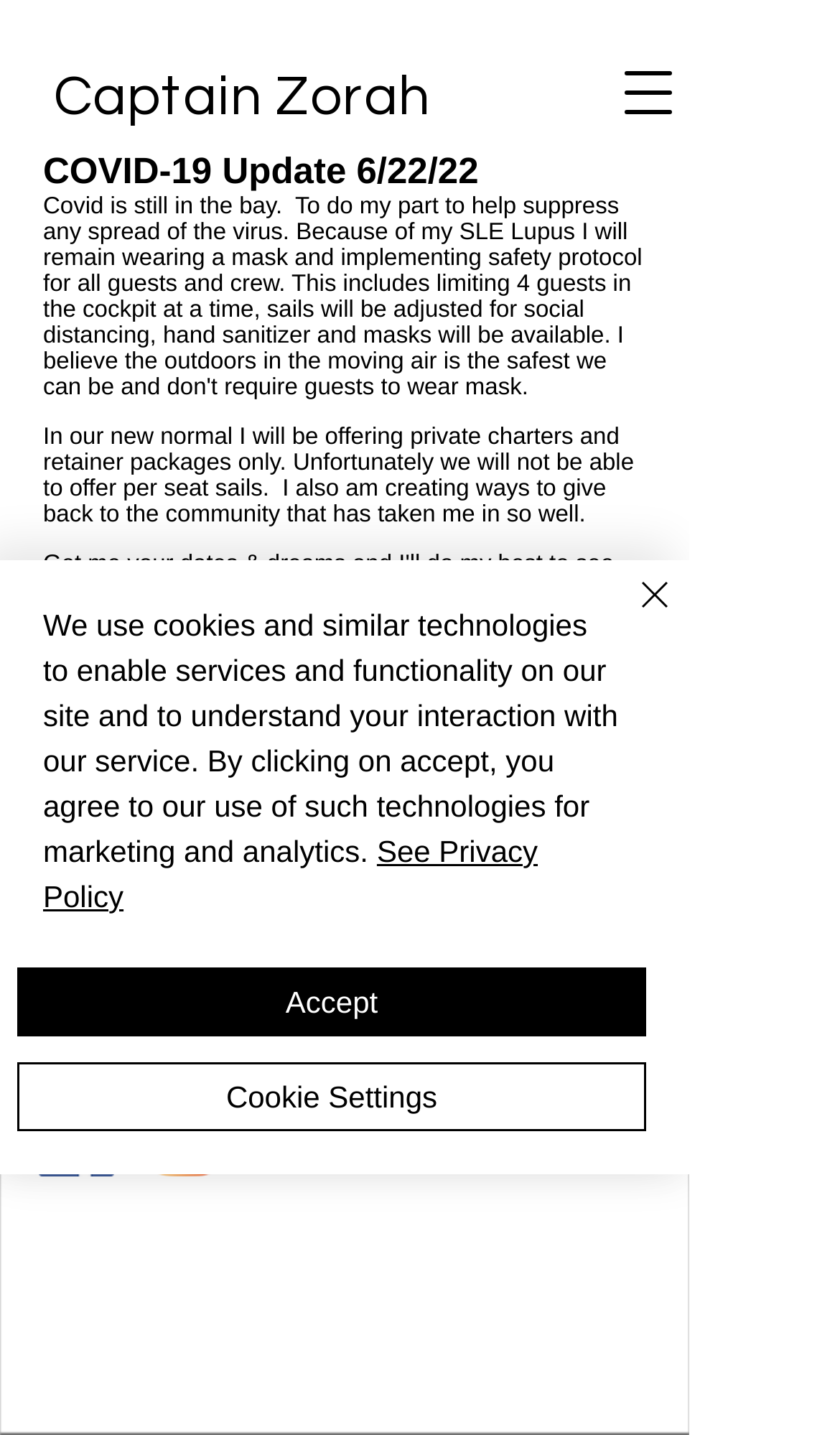Locate the bounding box coordinates of the segment that needs to be clicked to meet this instruction: "Open navigation menu".

[0.721, 0.041, 0.821, 0.089]